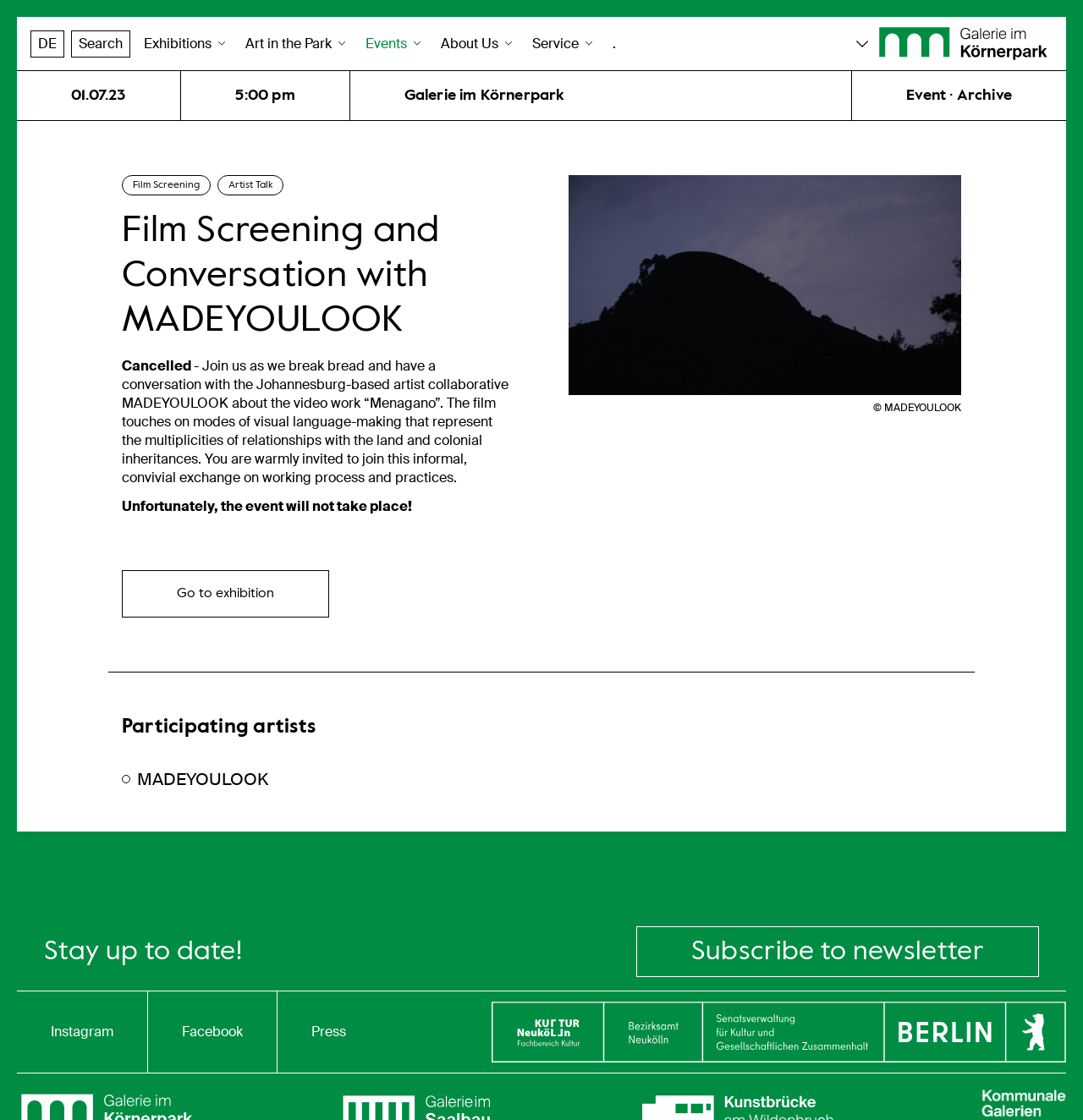Provide the bounding box coordinates of the area you need to click to execute the following instruction: "Subscribe to newsletter".

[0.587, 0.827, 0.959, 0.872]